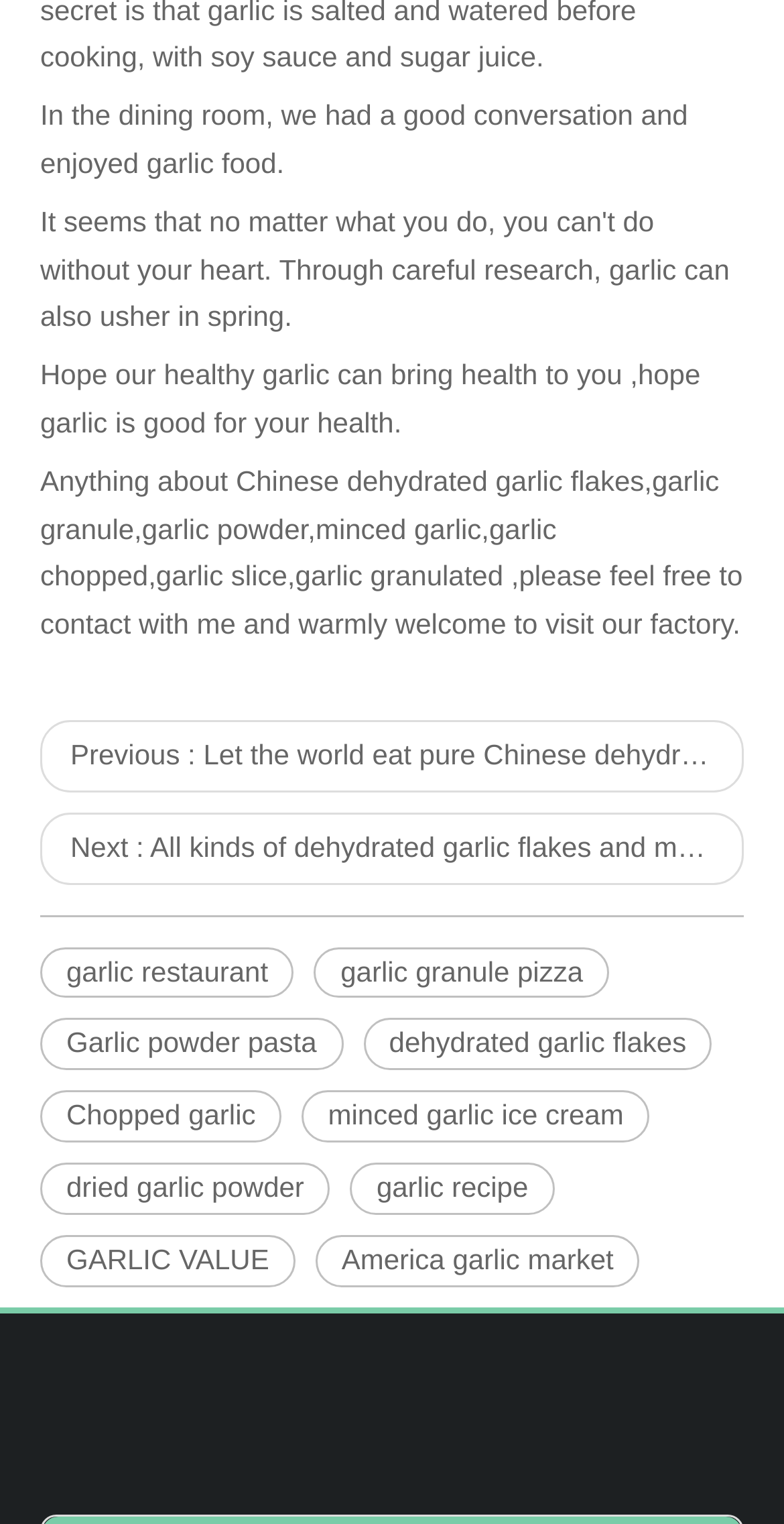Provide a one-word or brief phrase answer to the question:
What products are mentioned on the webpage?

dehydrated garlic flakes, garlic granule, etc.